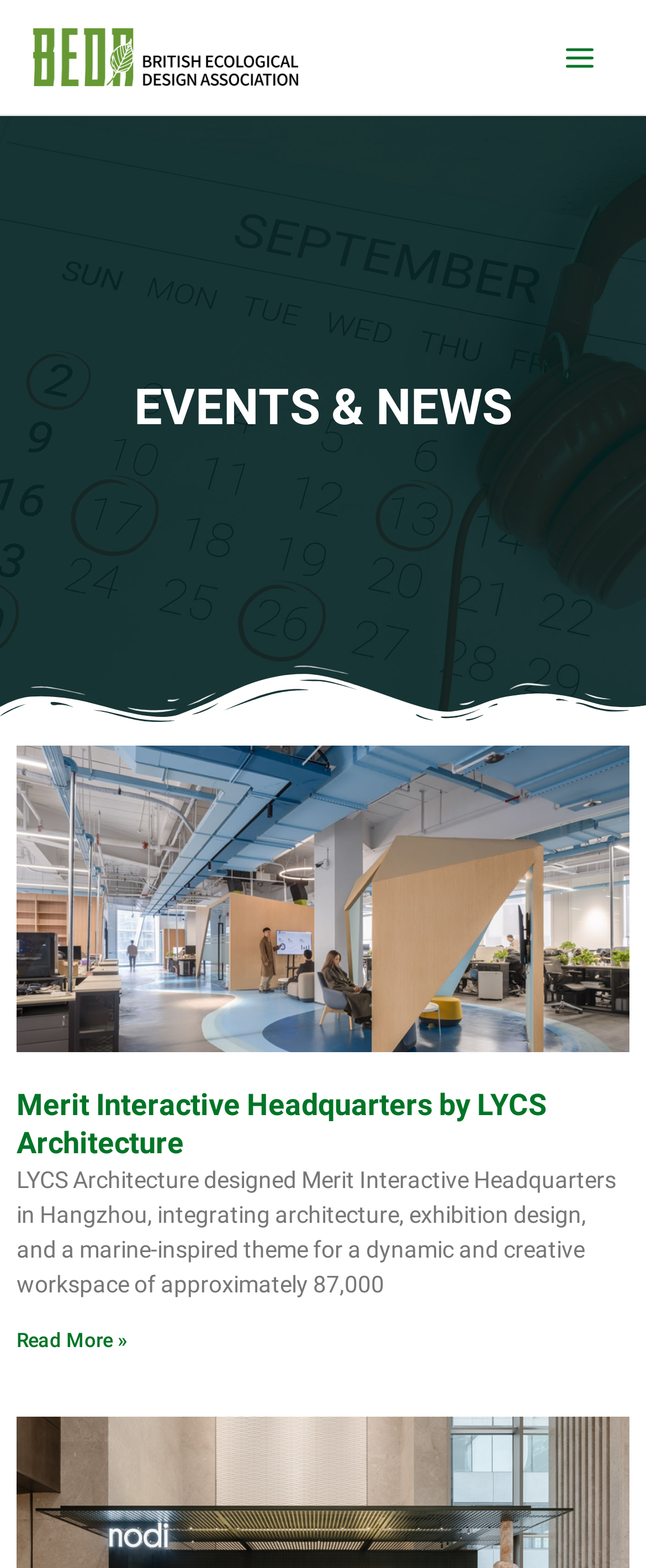What is the size of the workspace?
Observe the image and answer the question with a one-word or short phrase response.

87,000